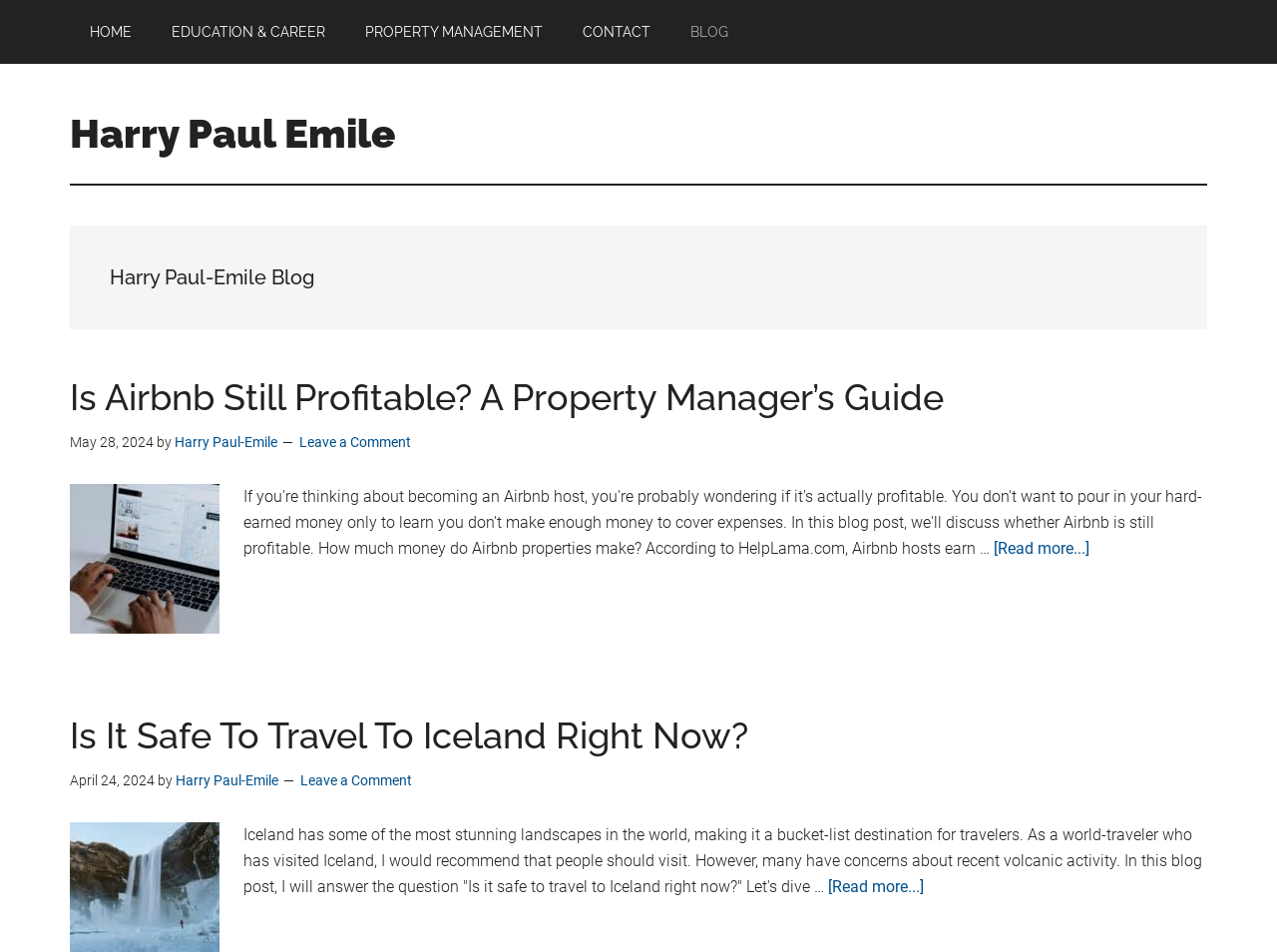Highlight the bounding box coordinates of the element you need to click to perform the following instruction: "read more about traveling to Iceland."

[0.648, 0.921, 0.723, 0.941]